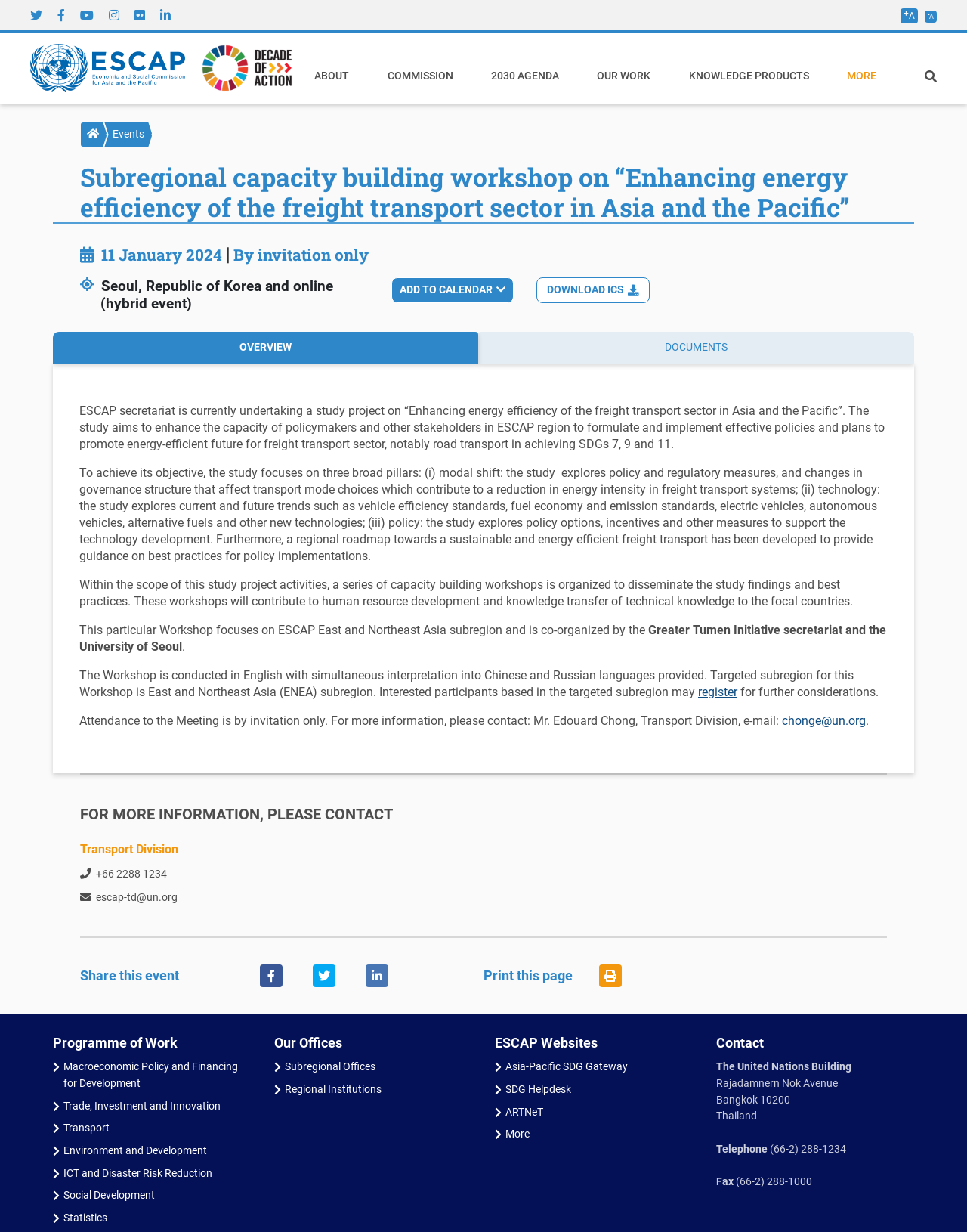Pinpoint the bounding box coordinates for the area that should be clicked to perform the following instruction: "Click on the 'ADD TO CALENDAR' button".

[0.404, 0.225, 0.531, 0.246]